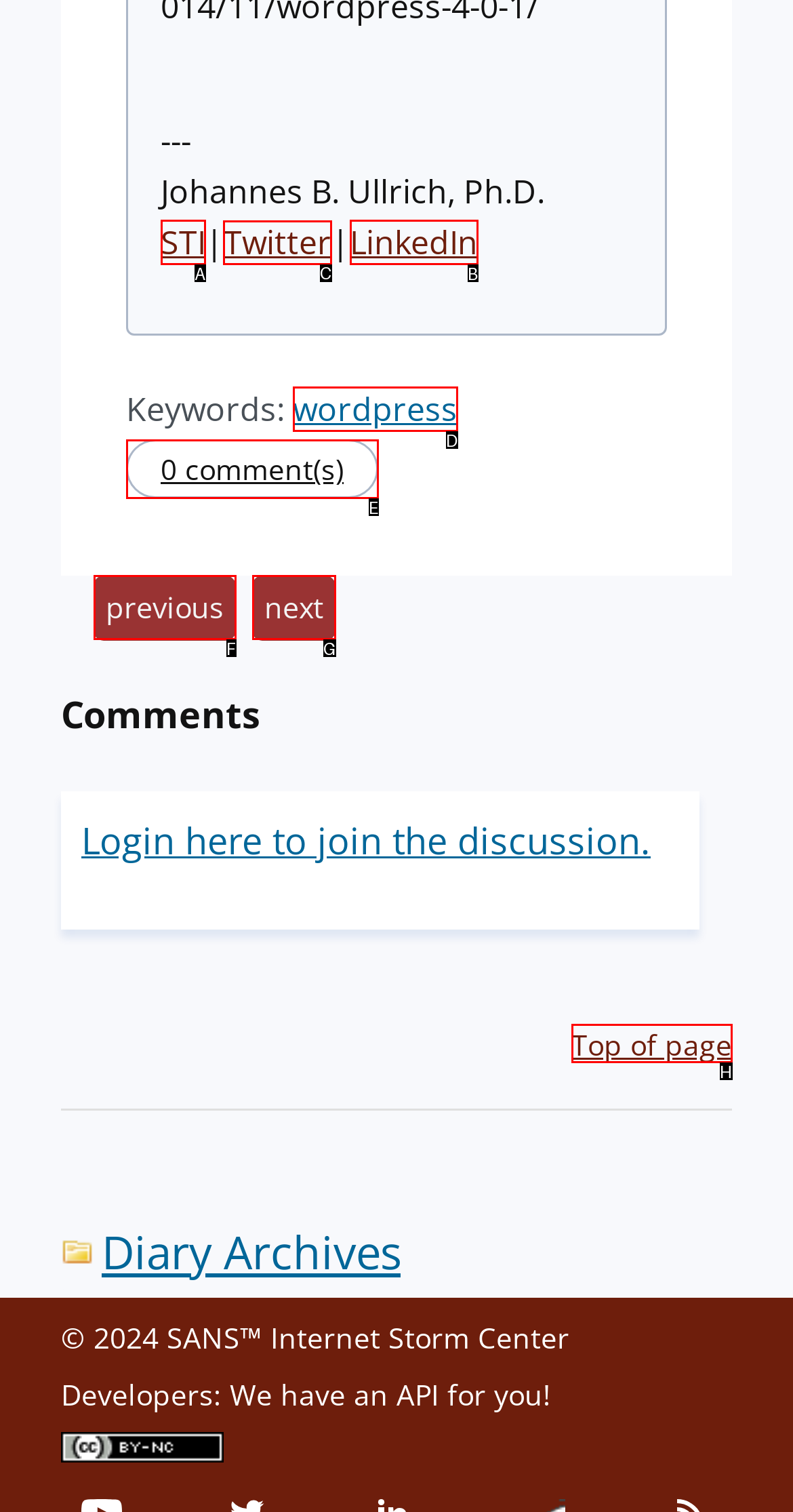Figure out which option to click to perform the following task: View Johannes B. Ullrich's Twitter profile
Provide the letter of the correct option in your response.

C